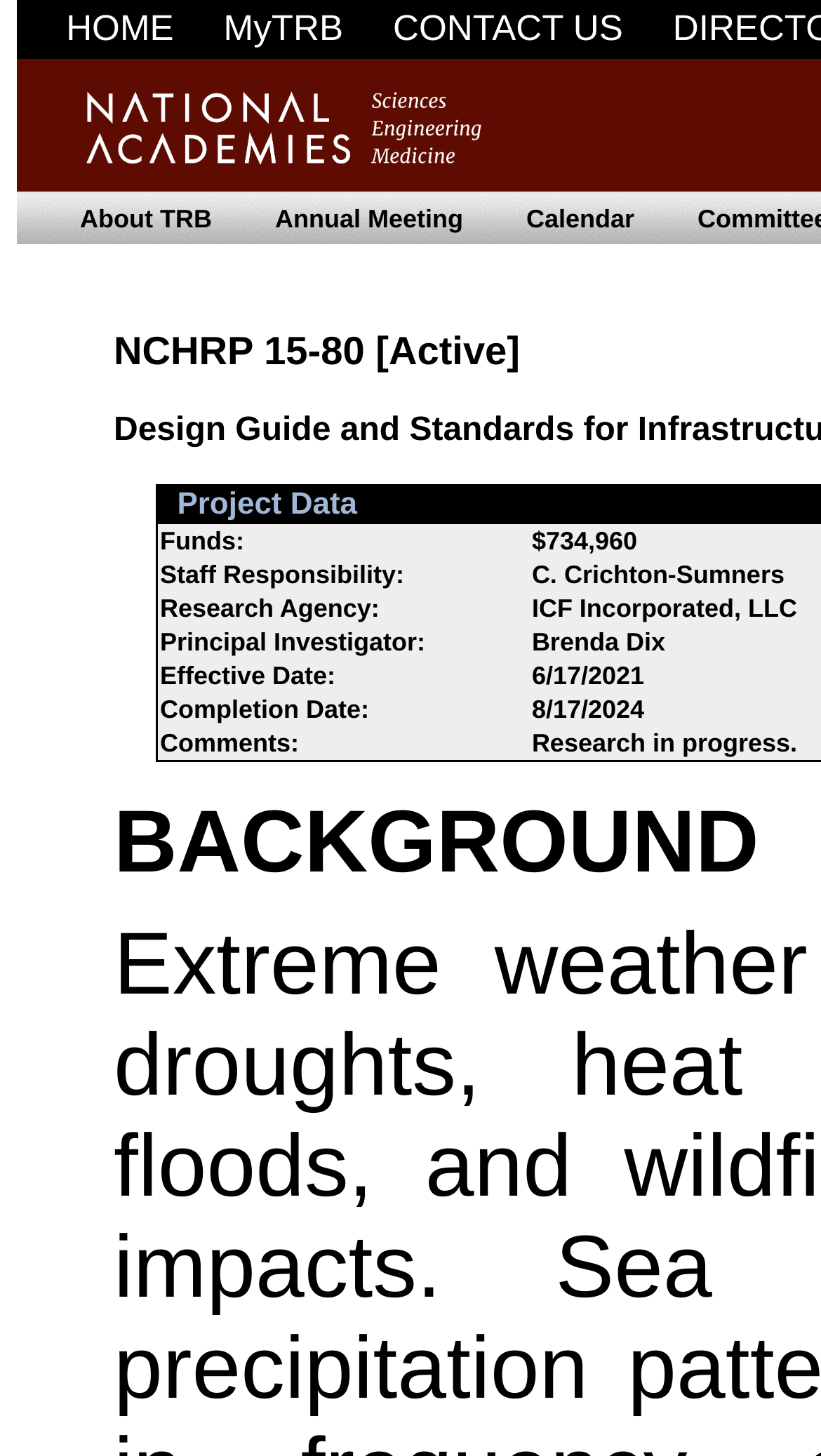What information is being displayed in the table?
Using the image as a reference, give an elaborate response to the question.

I found the answer by looking at the table, which contains several rows with labels such as 'Funds:', 'Staff Responsibility:', 'Research Agency:', and so on. This suggests that the table is displaying details about a project or research study.